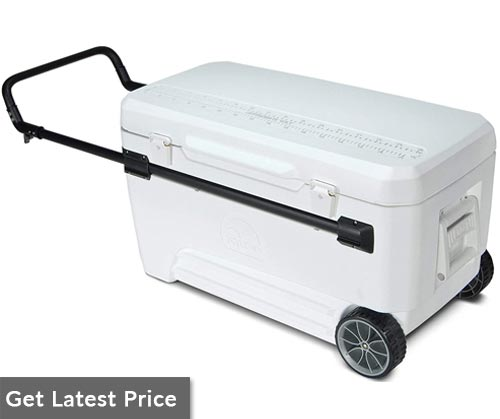Detail the scene depicted in the image with as much precision as possible.

The image showcases the Igloo Glide Pro 110 Rolling Cooler, a versatile and practical cooler designed for outdoor adventures. Featuring oversized sport rally wheels, this cooler is engineered for easy transport, making it ideal for trips to the beach or camping expeditions. Its spacious 110-quart capacity allows for the storage of up to 60 cans plus 10 pounds of ice, ensuring ample space for refreshments. The cooler is constructed with ultra-thermal insulation, promising exceptional cooling performance that can maintain ice for up to five days, even in extremely warm conditions of up to 90 degrees Fahrenheit. 

The cooler's sleek white design includes a unique horizontal slide-and-lock telescoping handle, which enhances maneuverability while minimizing lifting effort. Built with zinc-plated, indestructible hinges, this cooler is designed to endure rugged use. Its practical features, combined with comfortable handling, make the Igloo Glide Pro 110 an excellent choice for anyone seeking a high-quality, large cooler on wheels. A clickable link for purchasing the cooler is also available, inviting users to get the latest price.